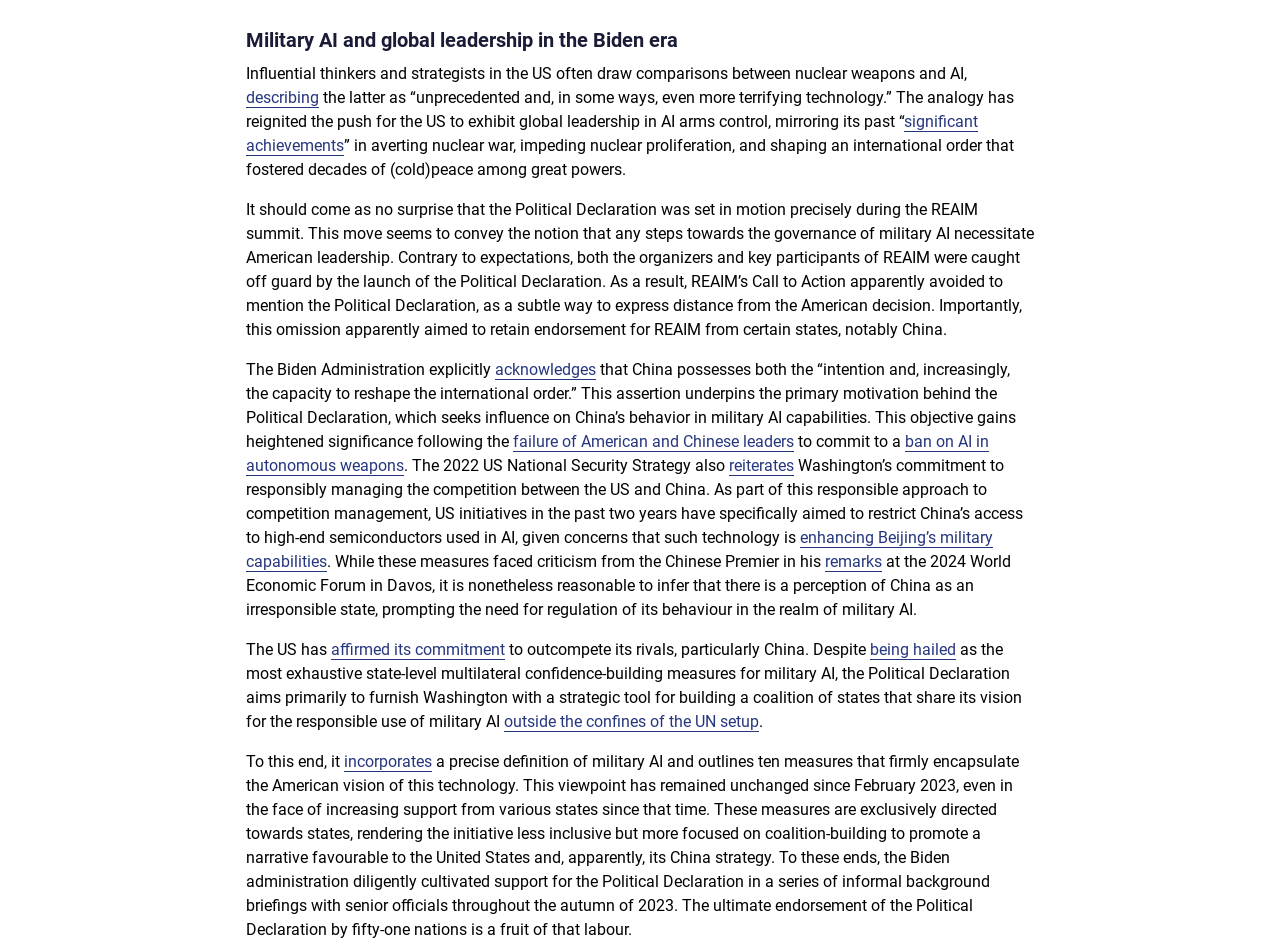Please determine the bounding box coordinates, formatted as (top-left x, top-left y, bottom-right x, bottom-right y), with all values as floating point numbers between 0 and 1. Identify the bounding box of the region described as: Blogs

None